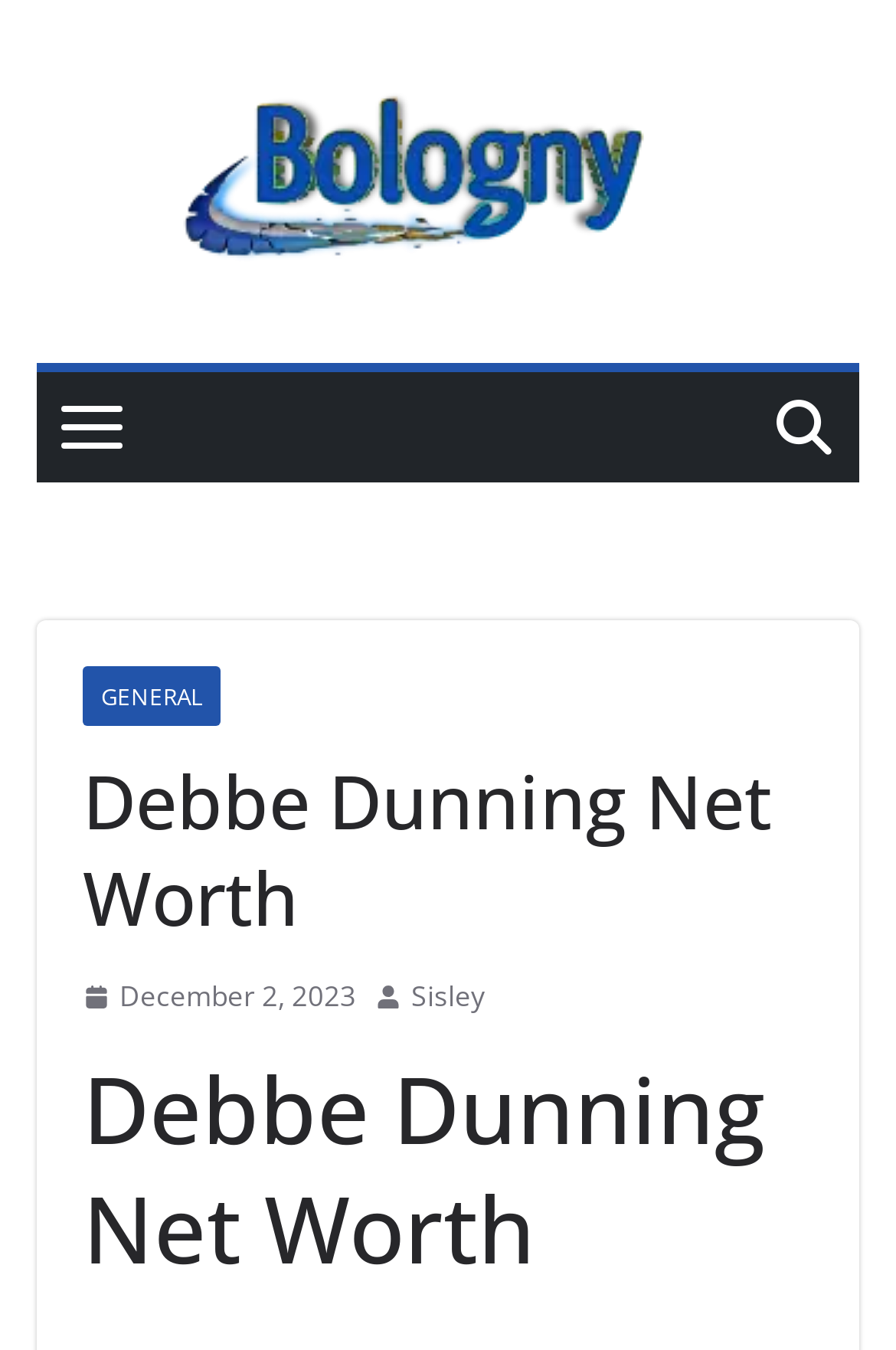How many headings are there on the webpage?
Look at the image and answer the question using a single word or phrase.

2